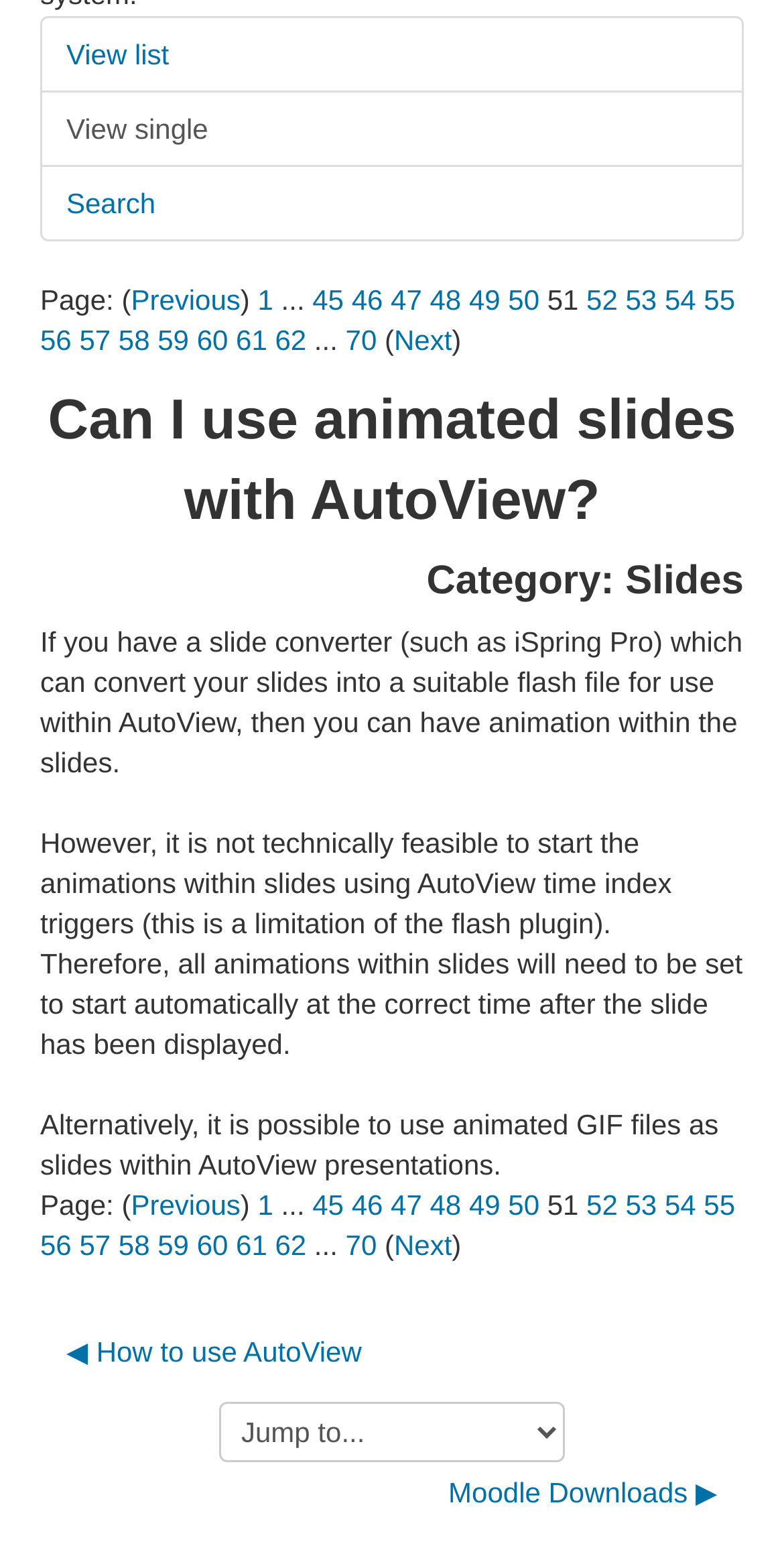Identify the bounding box coordinates for the UI element described as follows: Moodle Downloads ▶︎. Use the format (top-left x, top-left y, bottom-right x, bottom-right y) and ensure all values are floating point numbers between 0 and 1.

[0.539, 0.942, 0.949, 0.981]